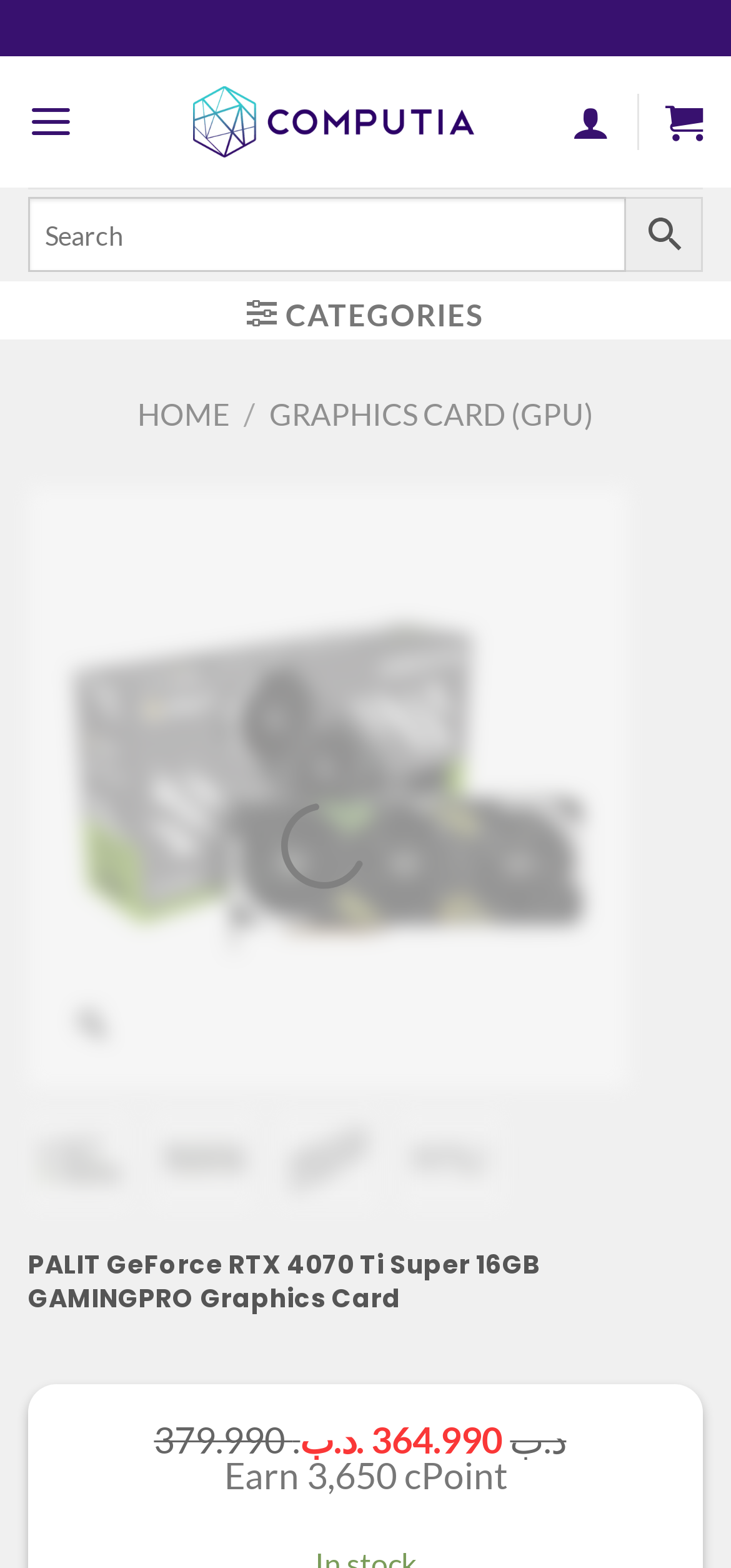Is there a search function on the webpage?
Please provide an in-depth and detailed response to the question.

I found a search box with a placeholder text 'Search' located at the top of the webpage, which indicates that there is a search function available.